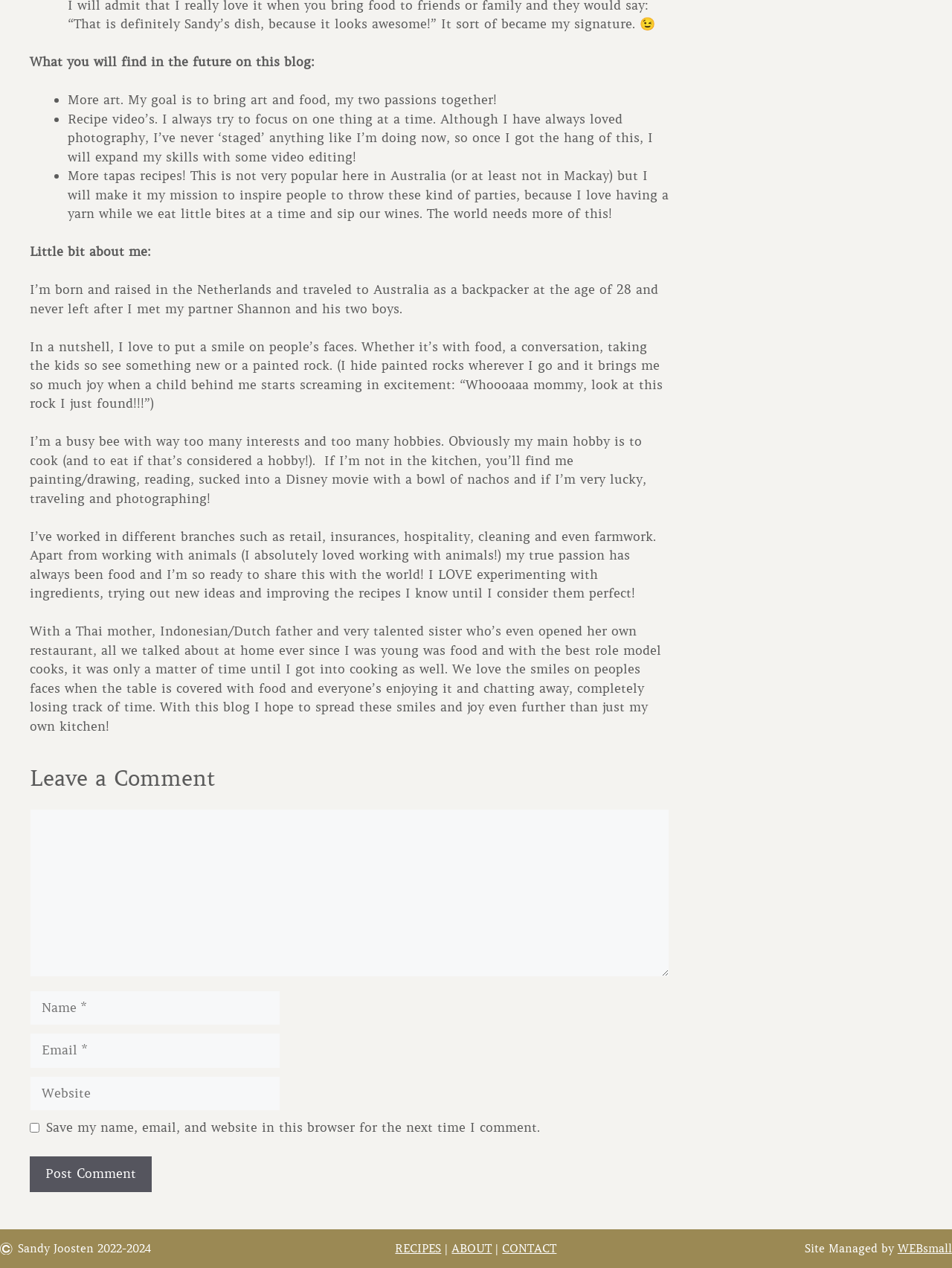Please find and report the bounding box coordinates of the element to click in order to perform the following action: "Contact the website administrator". The coordinates should be expressed as four float numbers between 0 and 1, in the format [left, top, right, bottom].

[0.528, 0.979, 0.585, 0.99]